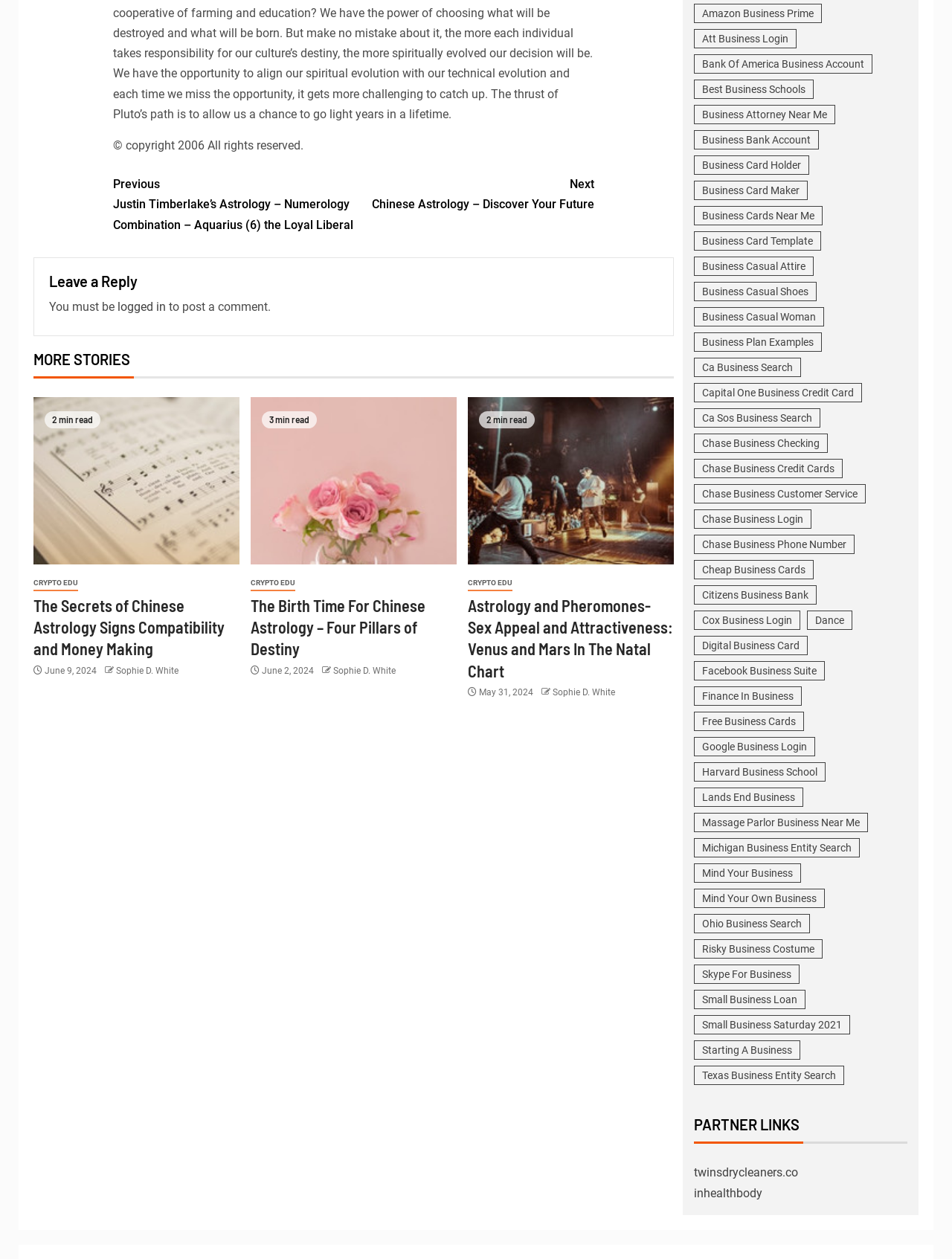What type of links are listed on the right side of the webpage?
Look at the screenshot and respond with one word or a short phrase.

Business-related links